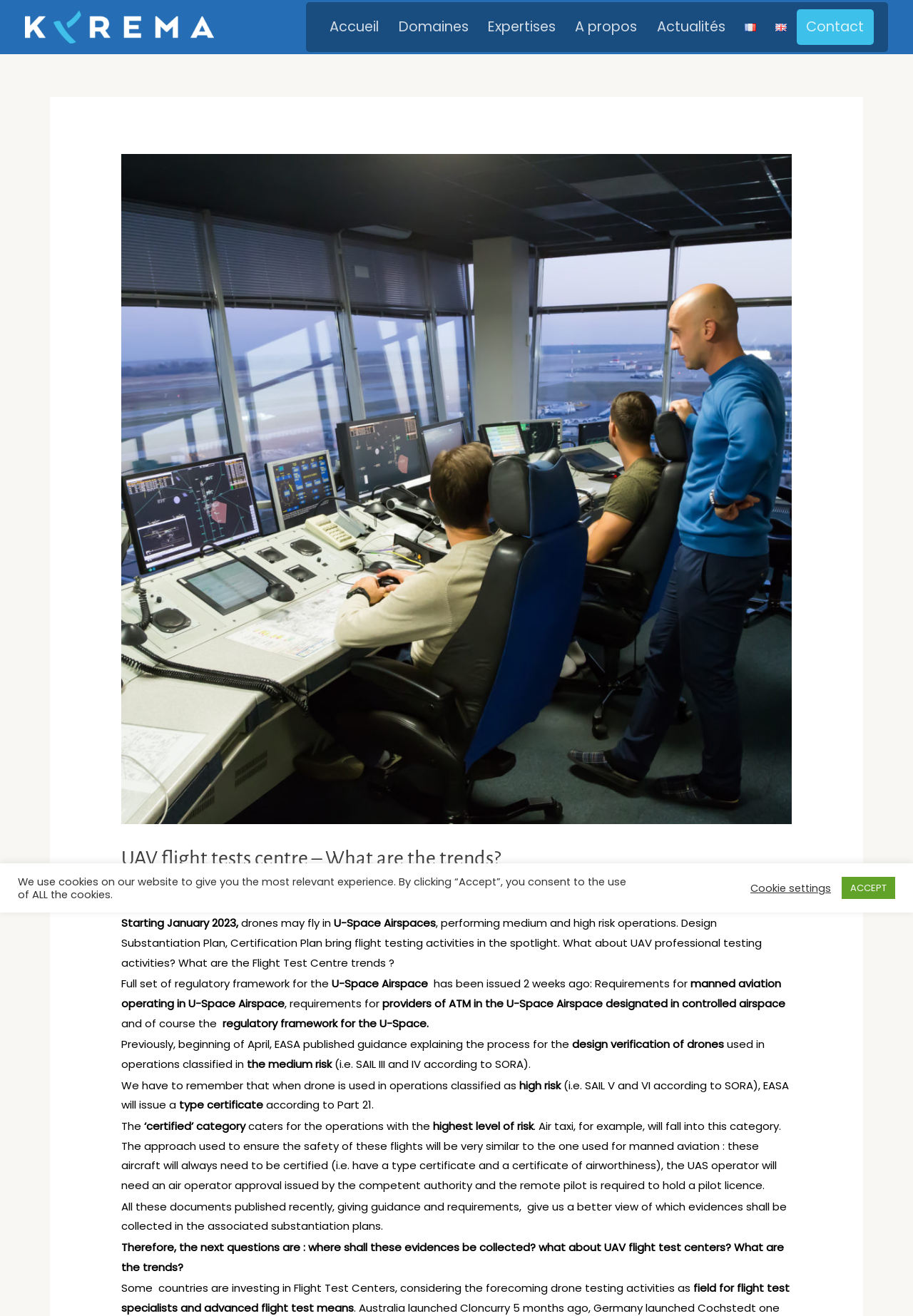Please determine the bounding box coordinates of the element to click in order to execute the following instruction: "Click on the 'Domaines' link". The coordinates should be four float numbers between 0 and 1, specified as [left, top, right, bottom].

[0.426, 0.002, 0.524, 0.04]